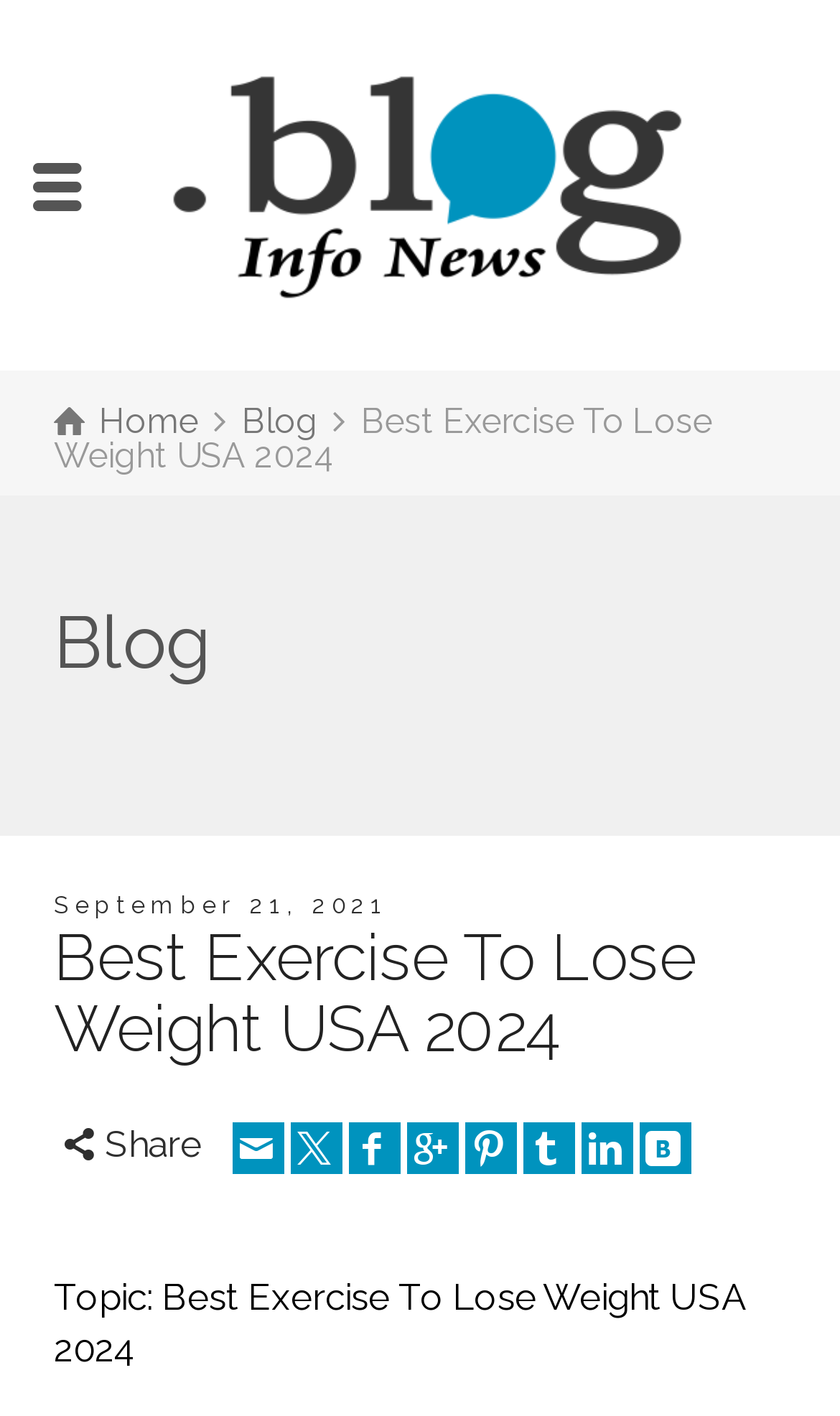Please find the bounding box coordinates of the clickable region needed to complete the following instruction: "go to home page". The bounding box coordinates must consist of four float numbers between 0 and 1, i.e., [left, top, right, bottom].

[0.064, 0.283, 0.236, 0.312]